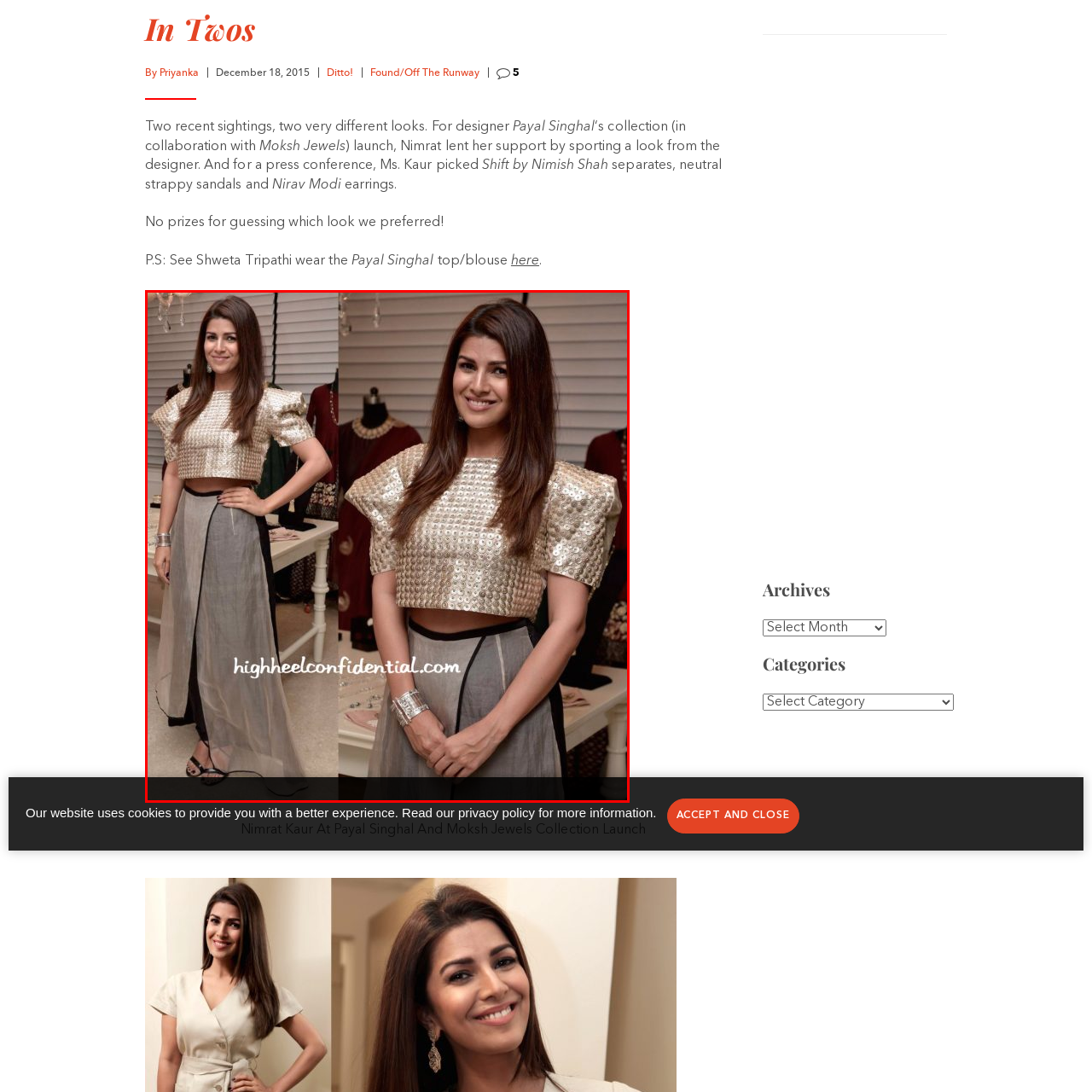Direct your attention to the red-bounded image and answer the question with a single word or phrase:
What is the purpose of the event?

Fashion collection launch